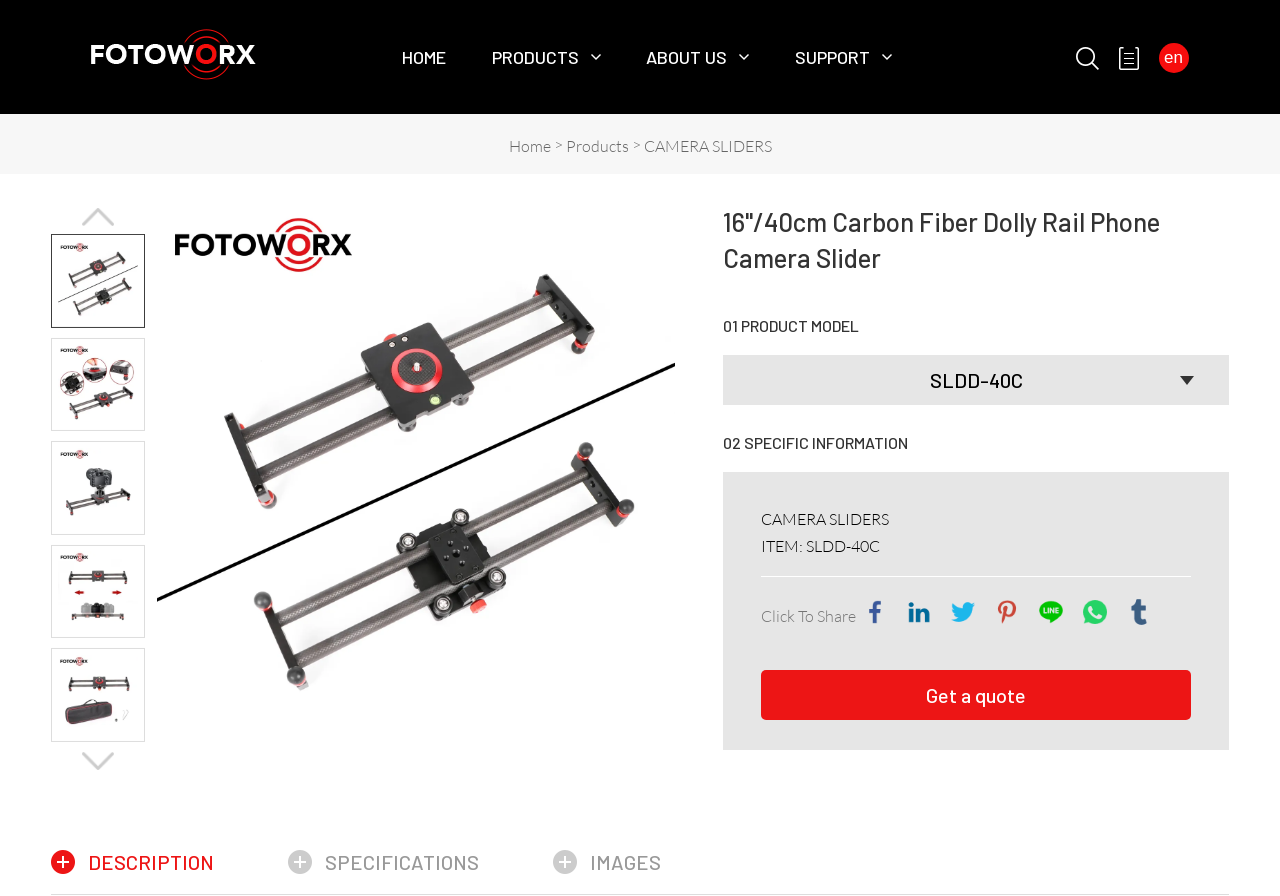Predict the bounding box coordinates for the UI element described as: "line". The coordinates should be four float numbers between 0 and 1, presented as [left, top, right, bottom].

[0.809, 0.666, 0.833, 0.7]